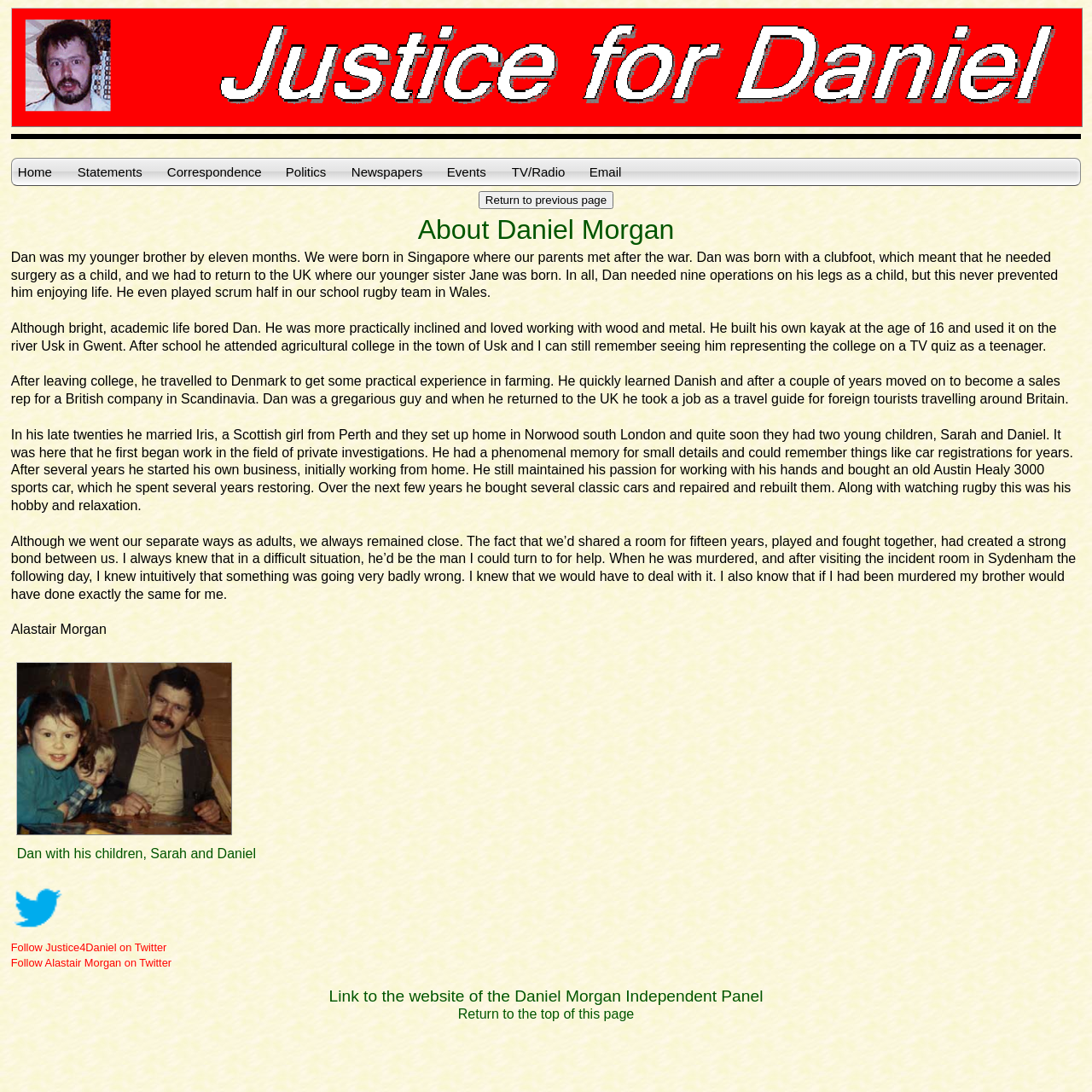Locate the bounding box coordinates of the area where you should click to accomplish the instruction: "Email Alastair Morgan".

[0.534, 0.145, 0.574, 0.169]